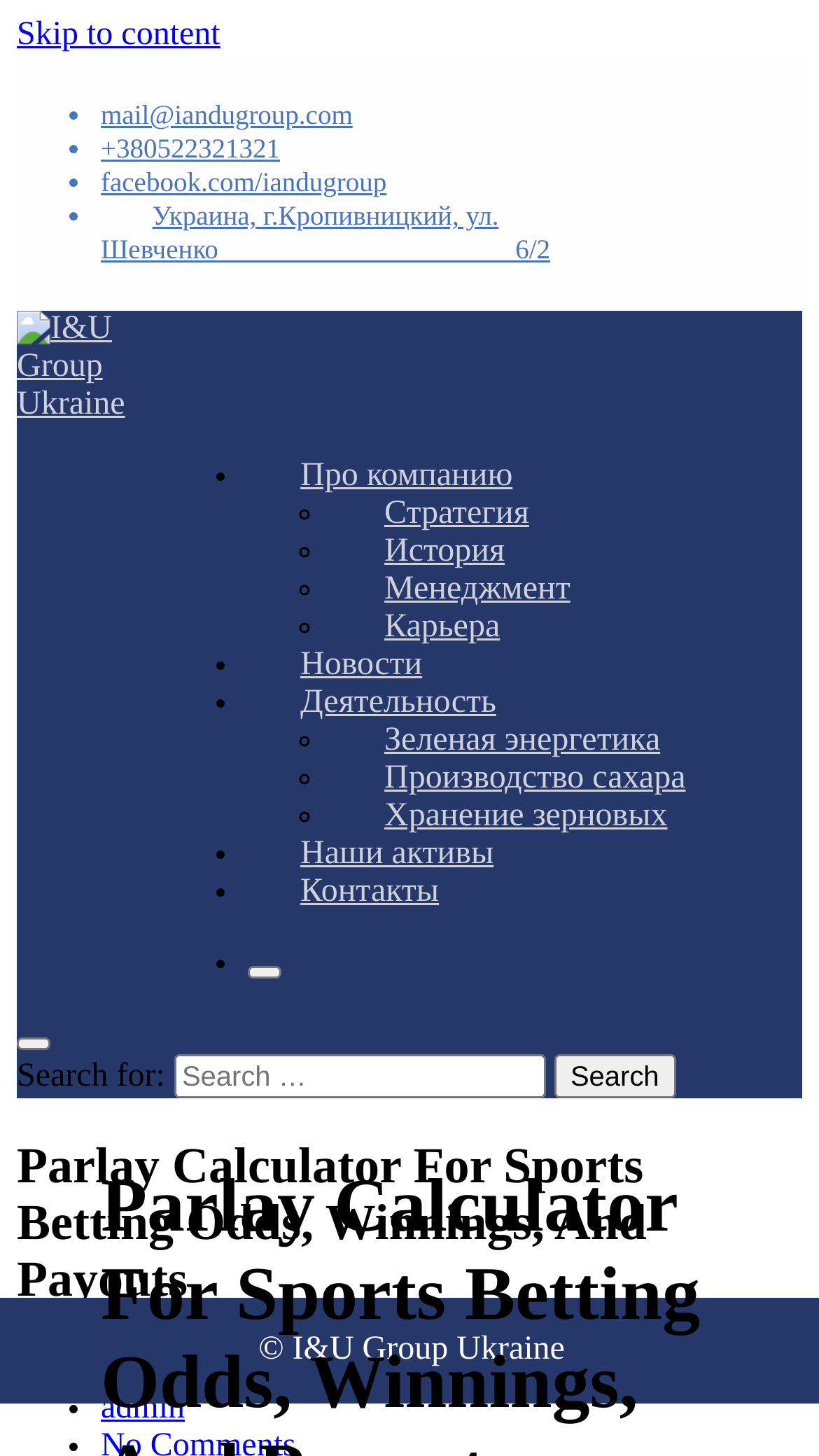What is the company name?
Craft a detailed and extensive response to the question.

The company name can be found in the top-left corner of the webpage, where it is written as 'Parlay Calculator For Sports Betting Odds, Winnings, And Payouts — I&U Group Ukraine'. It is also mentioned in the footer section as '© I&U Group Ukraine'.